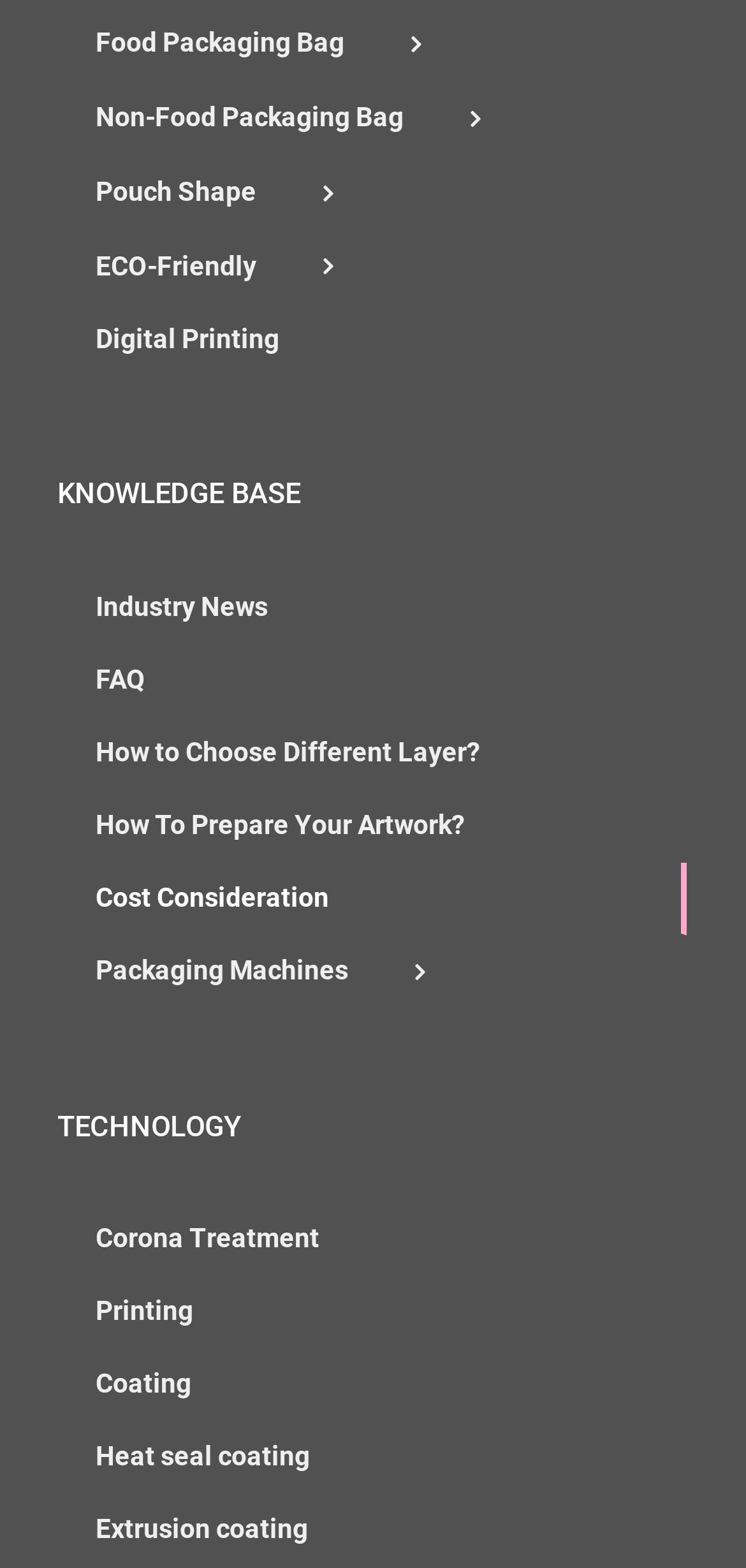Given the element description FAQ, identify the bounding box coordinates for the UI element on the webpage screenshot. The format should be (top-left x, top-left y, bottom-right x, bottom-right y), with values between 0 and 1.

[0.077, 0.411, 0.921, 0.457]